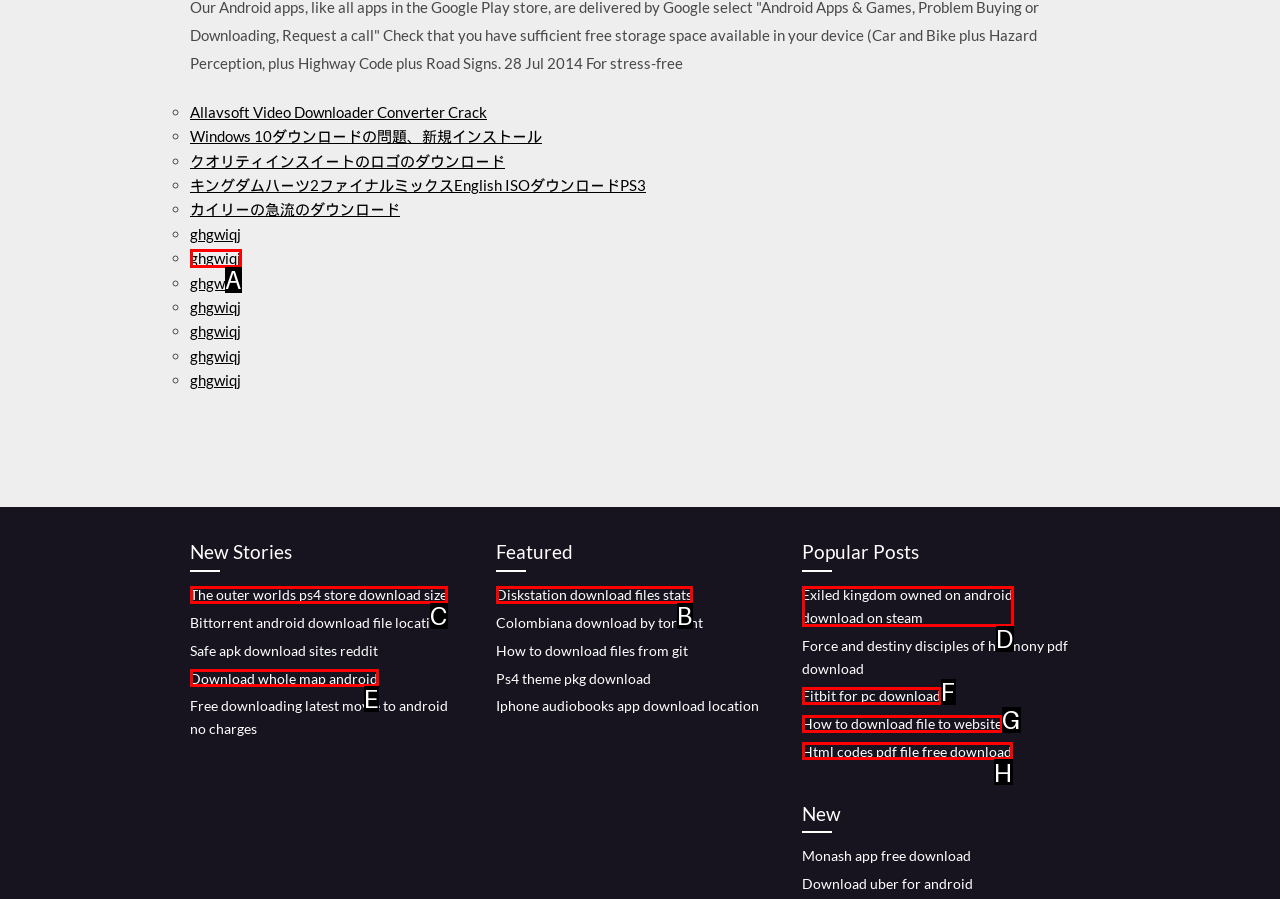From the available options, which lettered element should I click to complete this task: Open 'Diskstation download files stats'?

B